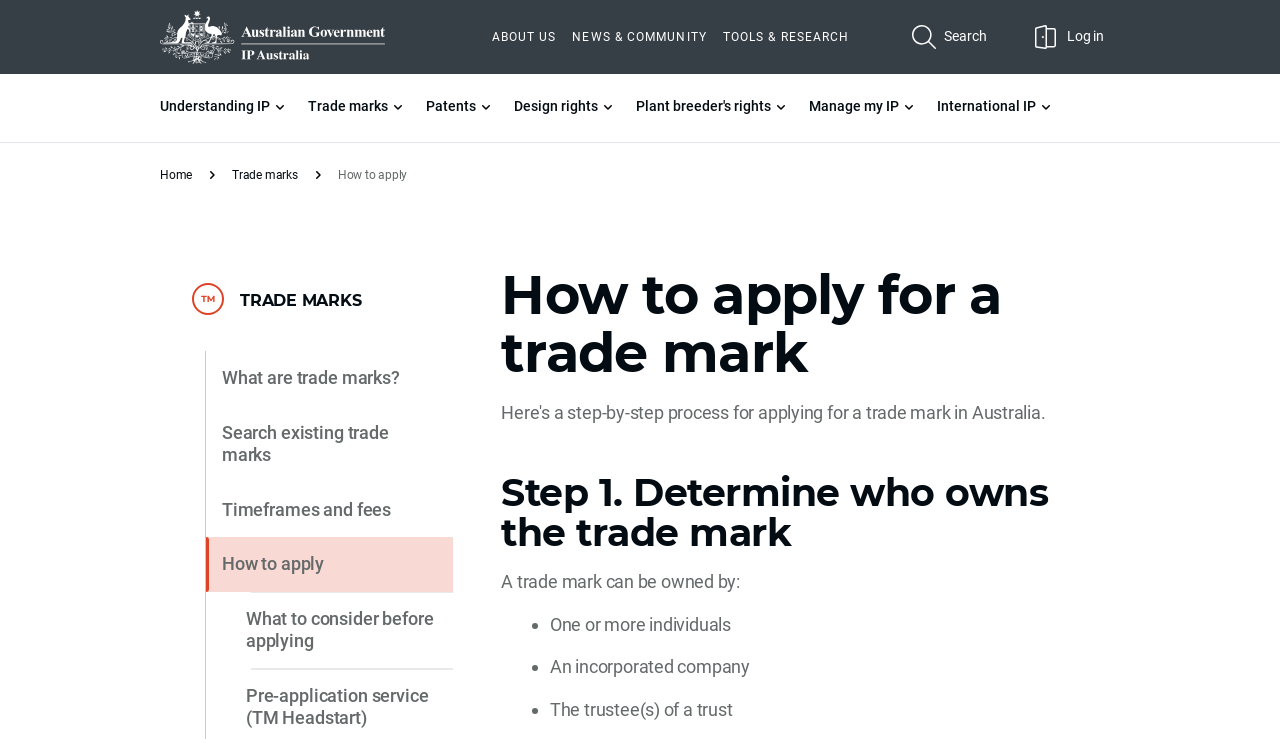What is the logo of the website?
Answer the question in a detailed and comprehensive manner.

The logo of the website is located at the top left corner of the webpage, and it is an image with the text 'IP Australia'.